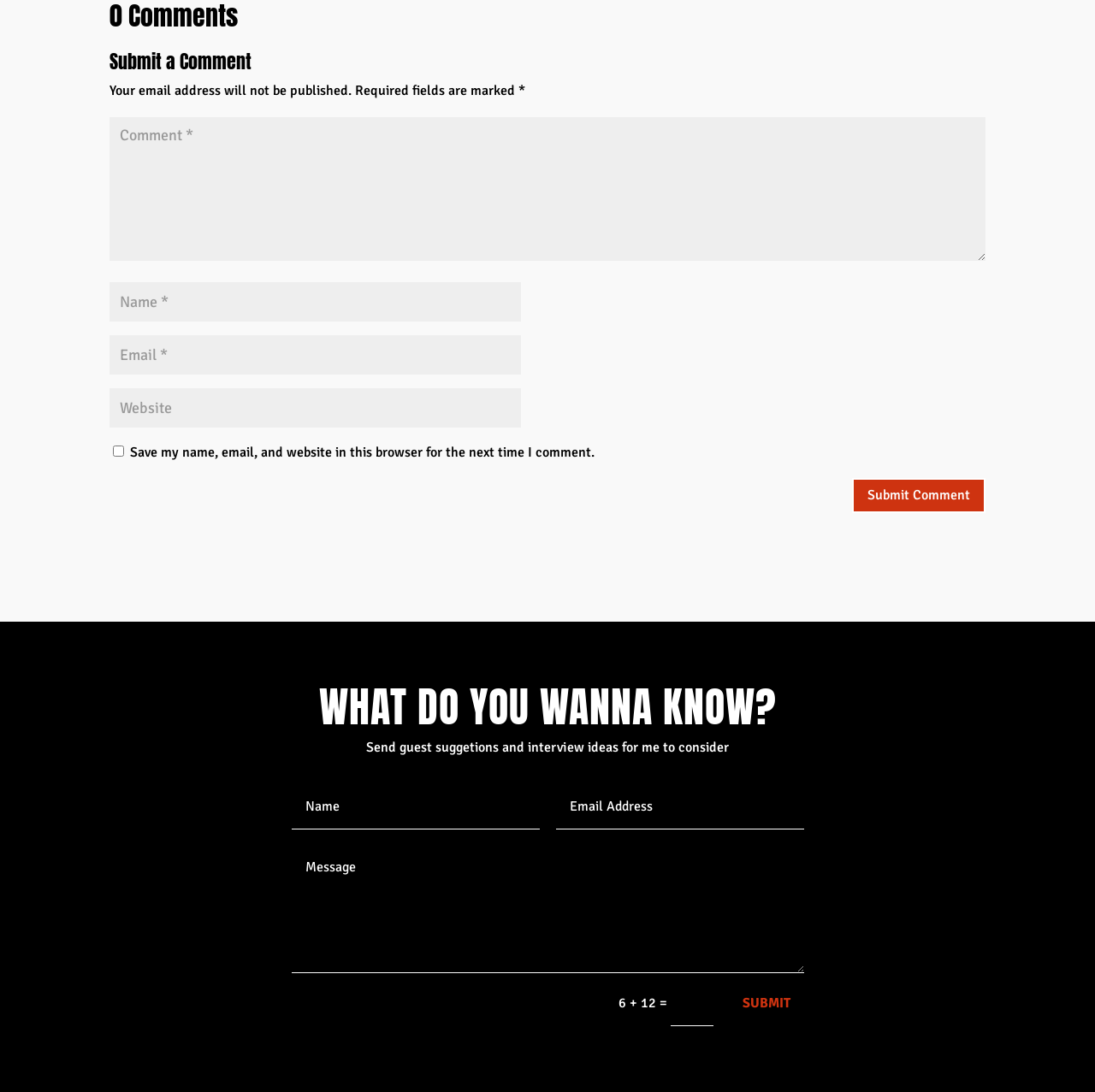Highlight the bounding box coordinates of the region I should click on to meet the following instruction: "Enter a comment".

[0.1, 0.107, 0.9, 0.239]